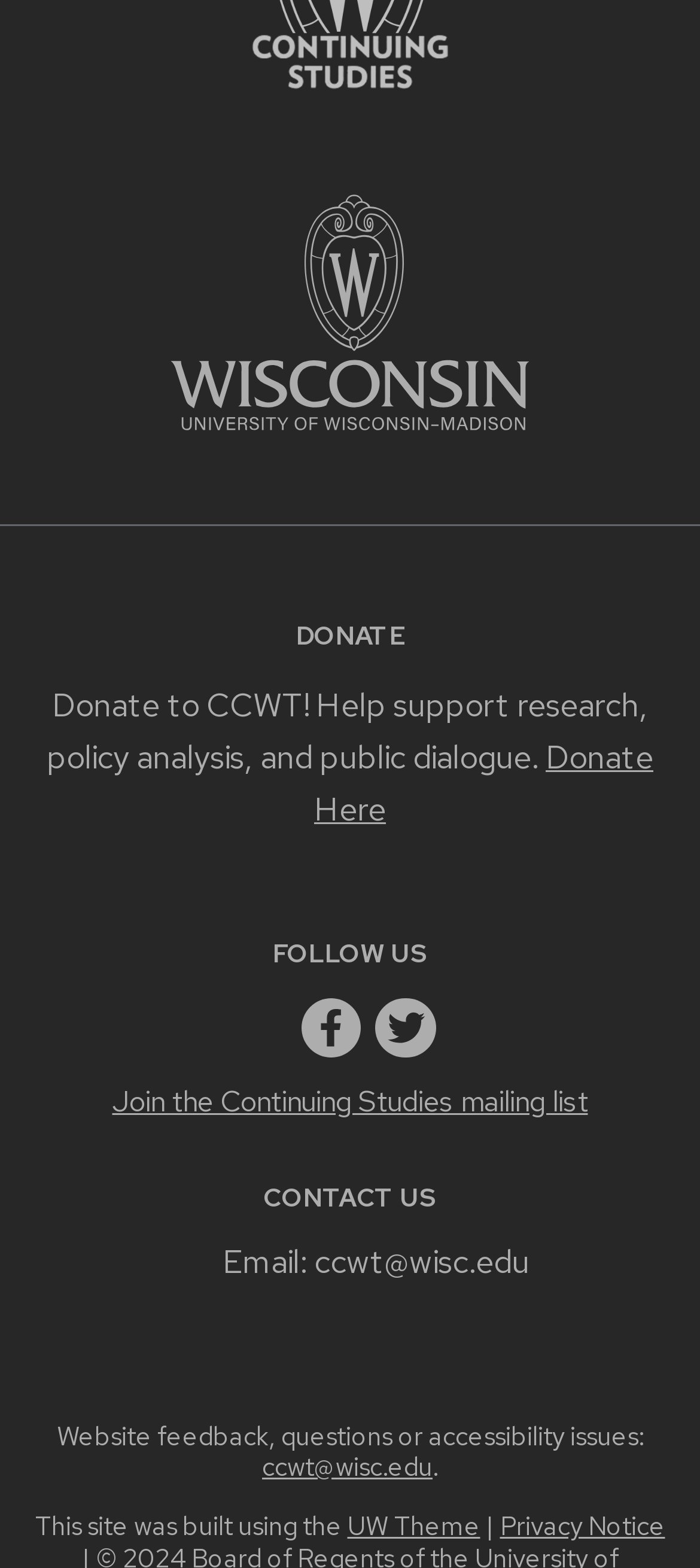Locate the bounding box coordinates of the area to click to fulfill this instruction: "Visit the main university website". The bounding box should be presented as four float numbers between 0 and 1, in the order [left, top, right, bottom].

[0.244, 0.267, 0.756, 0.291]